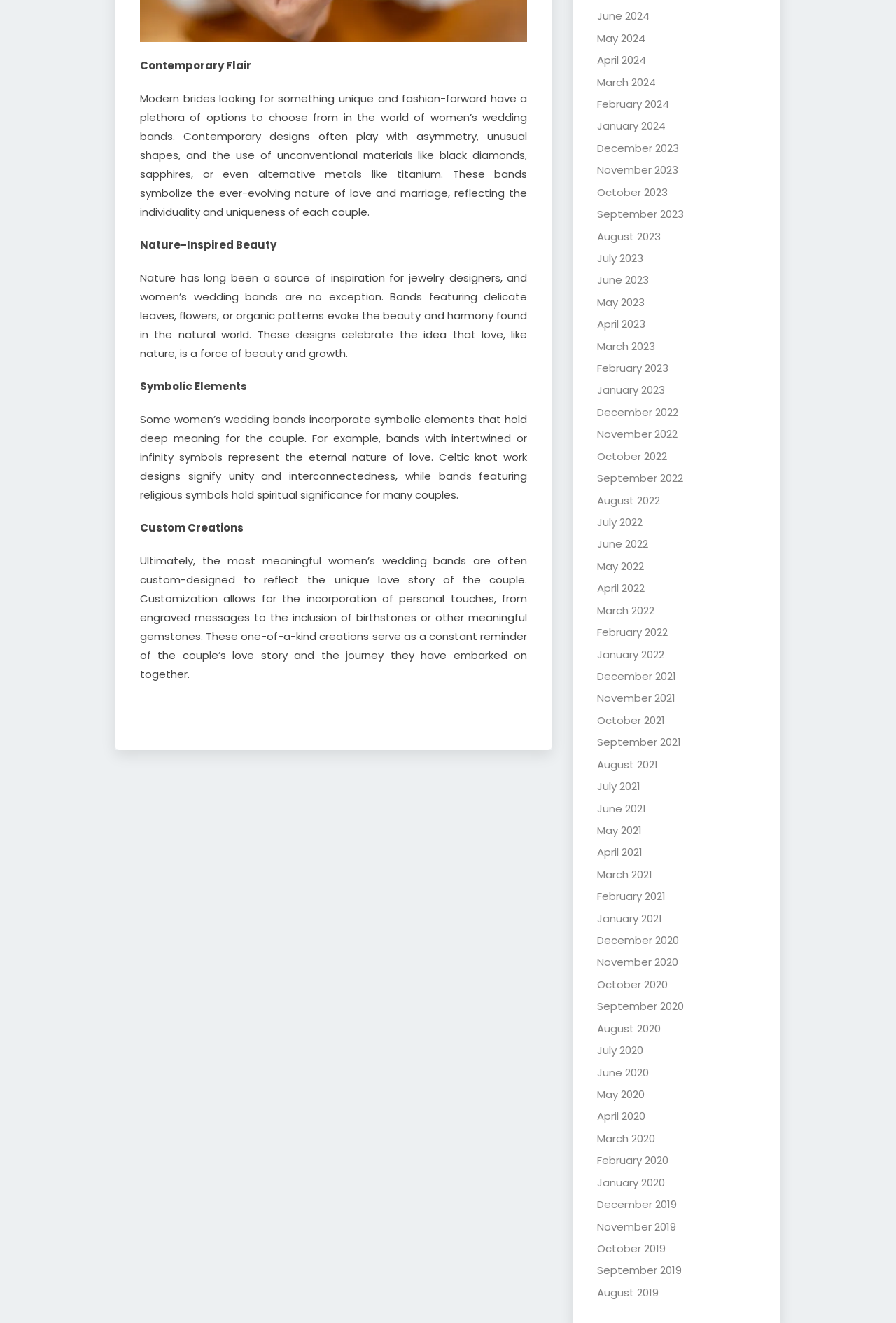Determine the bounding box coordinates of the clickable element to achieve the following action: 'Learn about Symbolic Elements'. Provide the coordinates as four float values between 0 and 1, formatted as [left, top, right, bottom].

[0.156, 0.287, 0.276, 0.298]